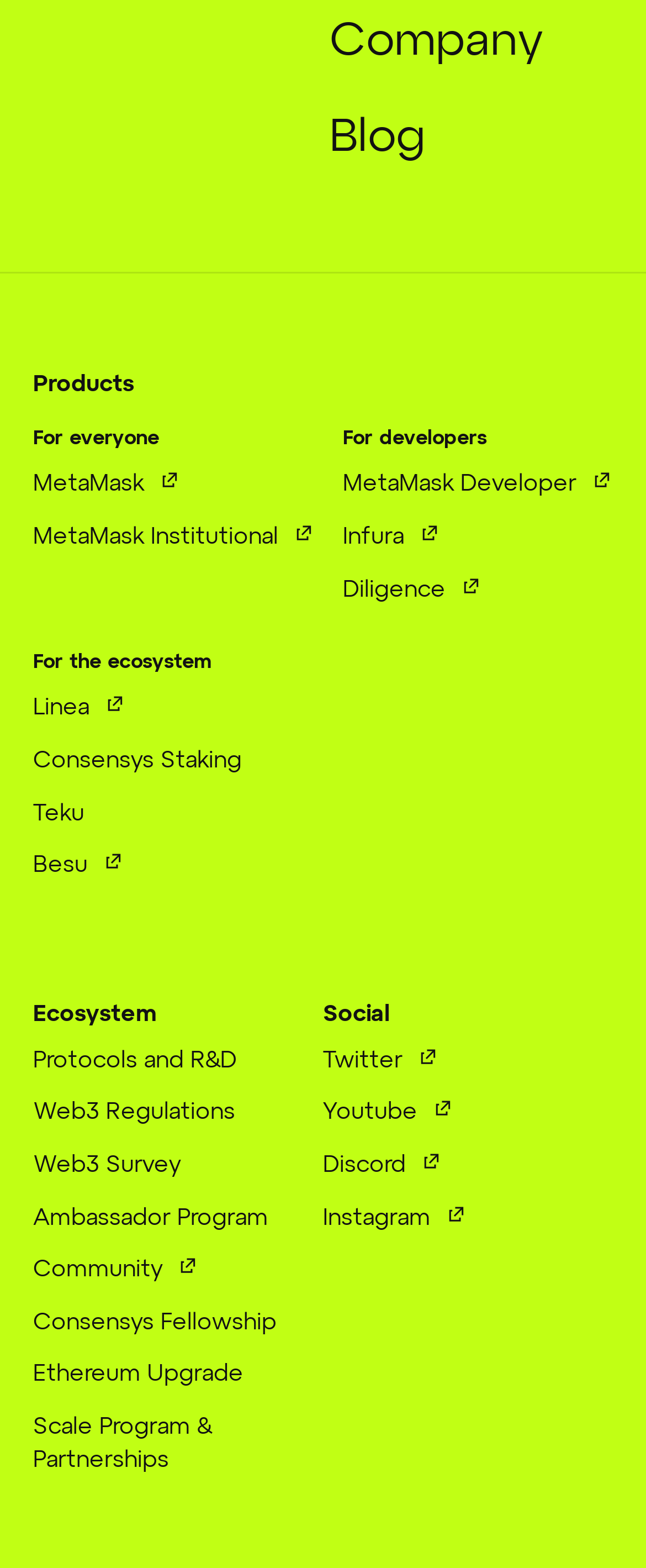Determine the bounding box coordinates of the element that should be clicked to execute the following command: "Open Consensys Fellowship".

[0.051, 0.834, 0.428, 0.855]